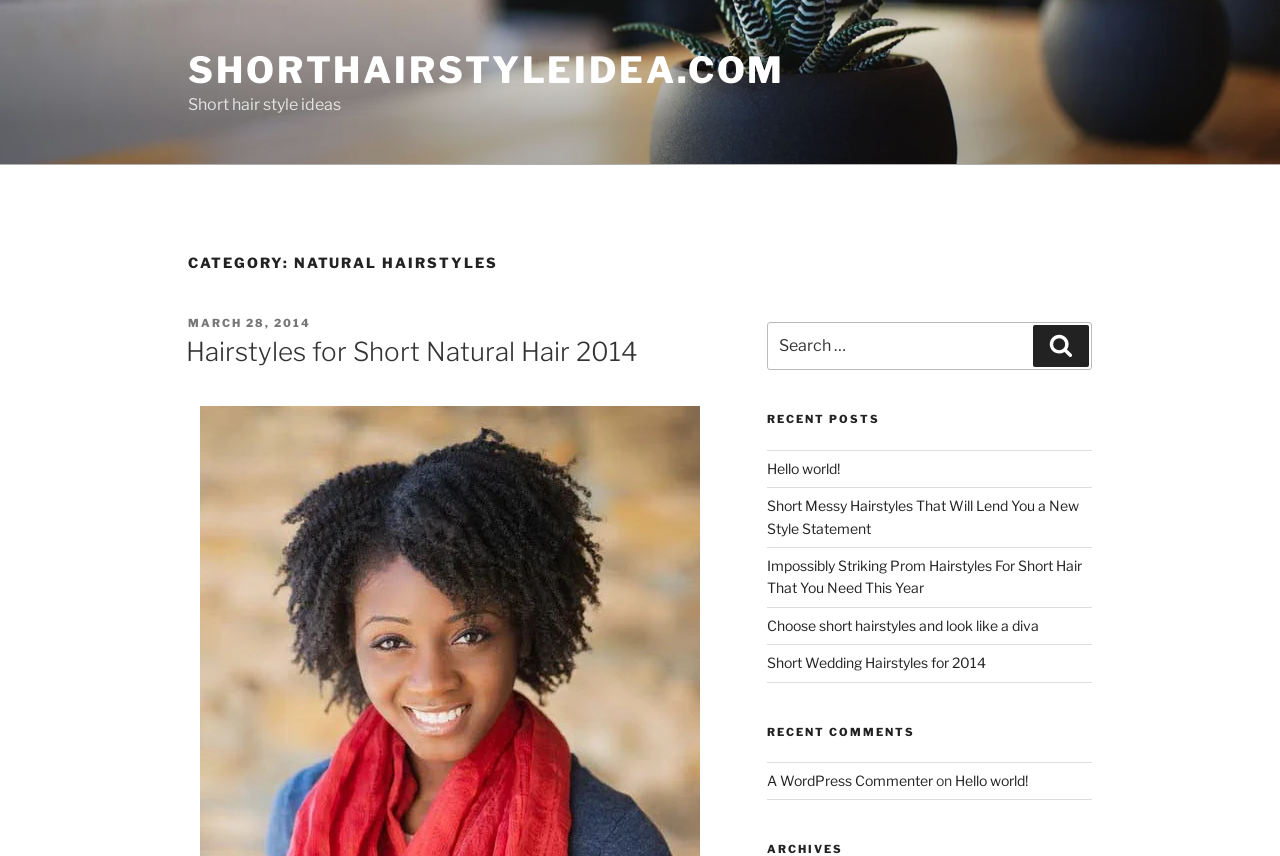Extract the top-level heading from the webpage and provide its text.

CATEGORY: NATURAL HAIRSTYLES